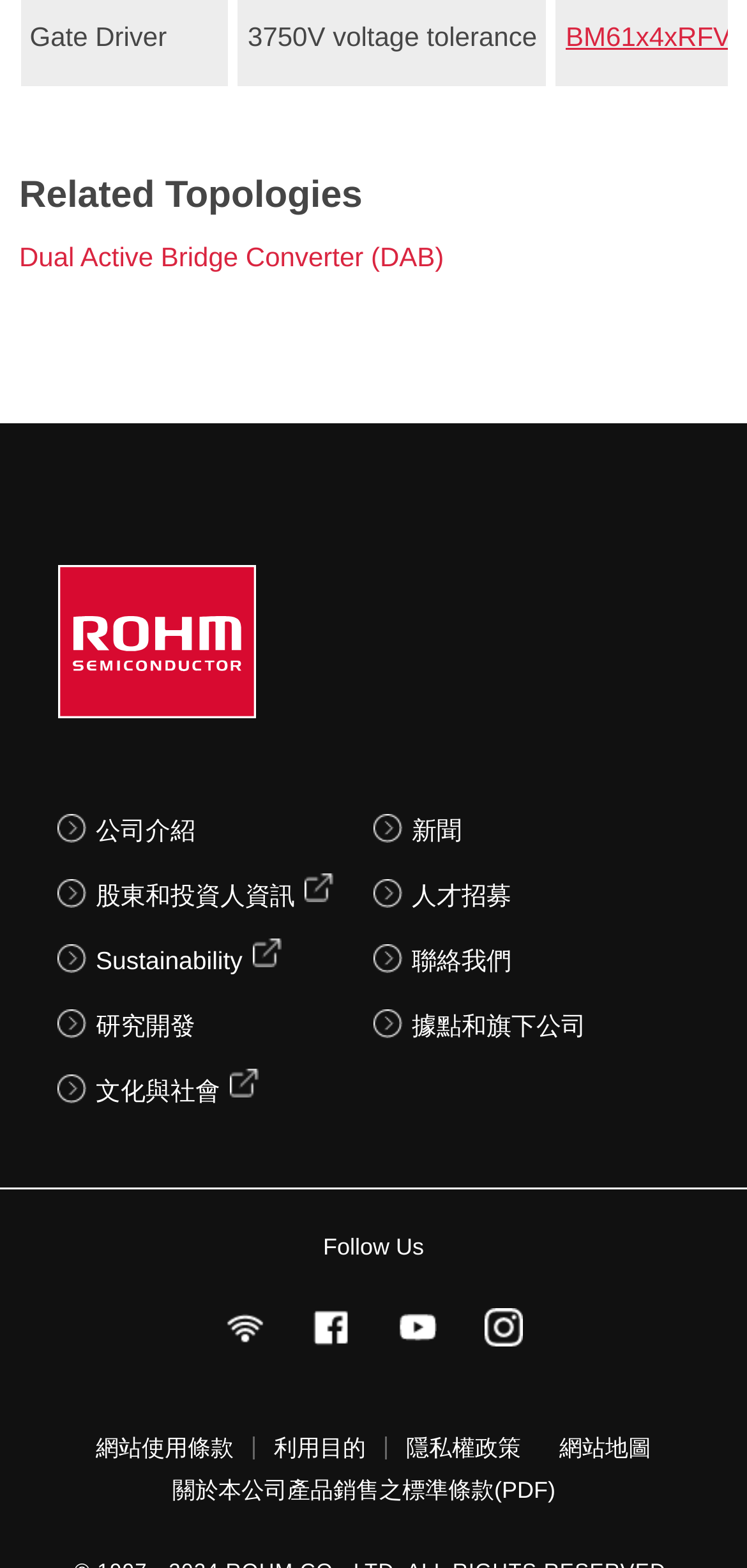Please mark the bounding box coordinates of the area that should be clicked to carry out the instruction: "Visit the 'ROHM' company website".

[0.077, 0.361, 0.344, 0.458]